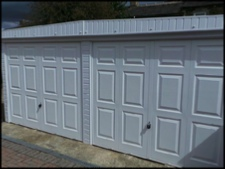Please provide a one-word or phrase answer to the question: 
What is the pattern on the garage doors?

Panel pattern